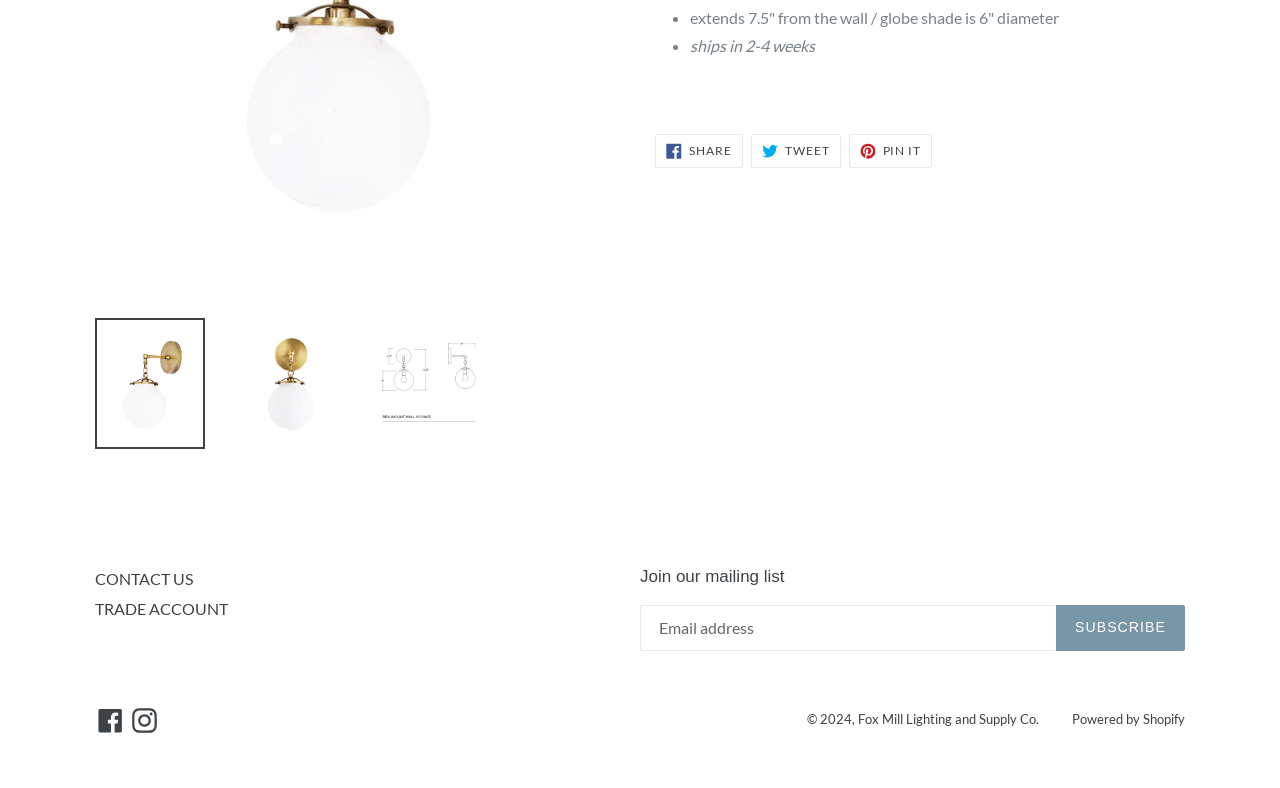Please specify the bounding box coordinates in the format (top-left x, top-left y, bottom-right x, bottom-right y), with values ranging from 0 to 1. Identify the bounding box for the UI component described as follows: CONTACT US

[0.074, 0.722, 0.151, 0.746]